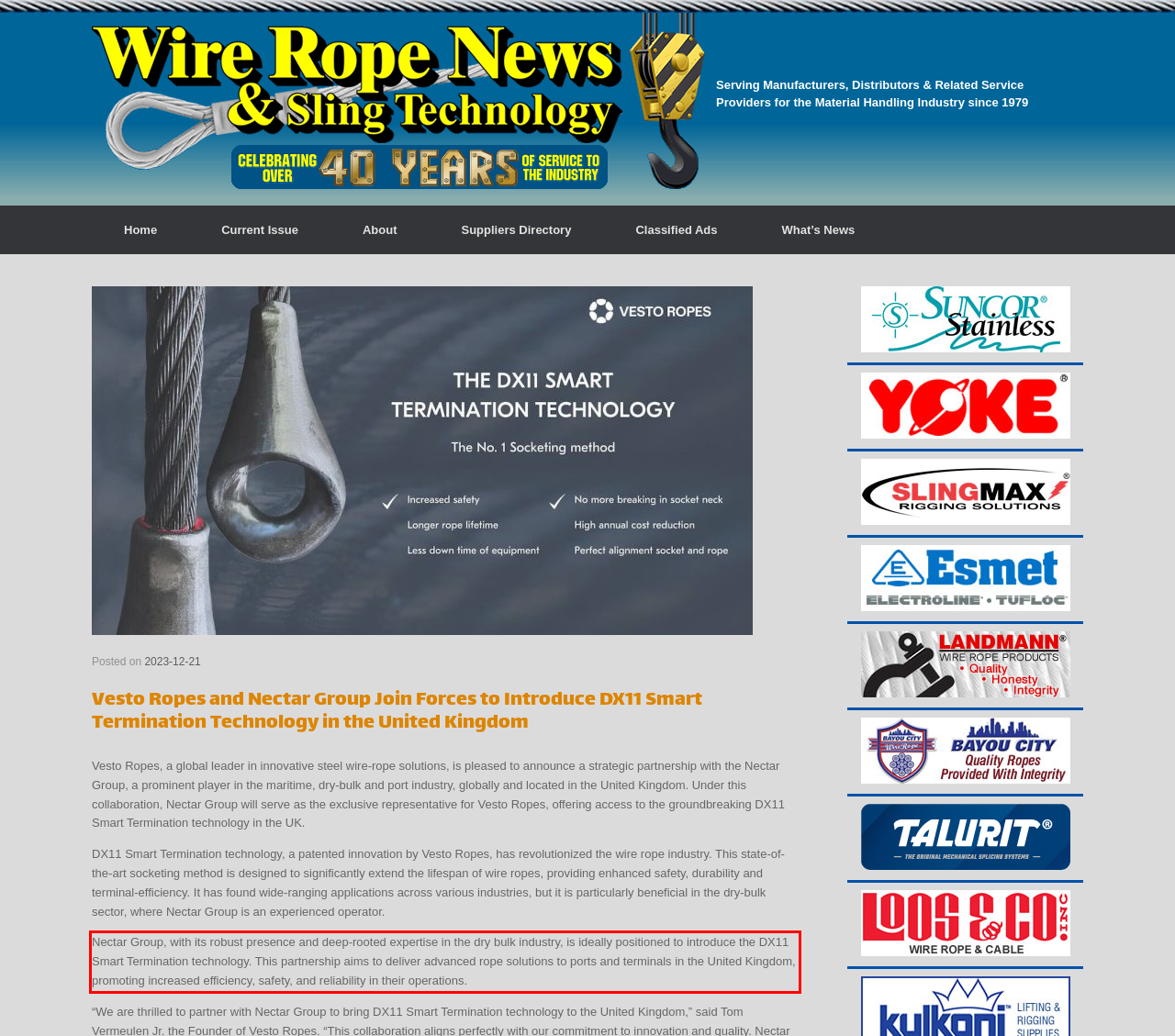You are presented with a screenshot containing a red rectangle. Extract the text found inside this red bounding box.

Nectar Group, with its robust presence and deep-rooted expertise in the dry bulk industry, is ideally positioned to introduce the DX11 Smart Termination technology. This partnership aims to deliver advanced rope solutions to ports and terminals in the United Kingdom, promoting increased efficiency, safety, and reliability in their operations.